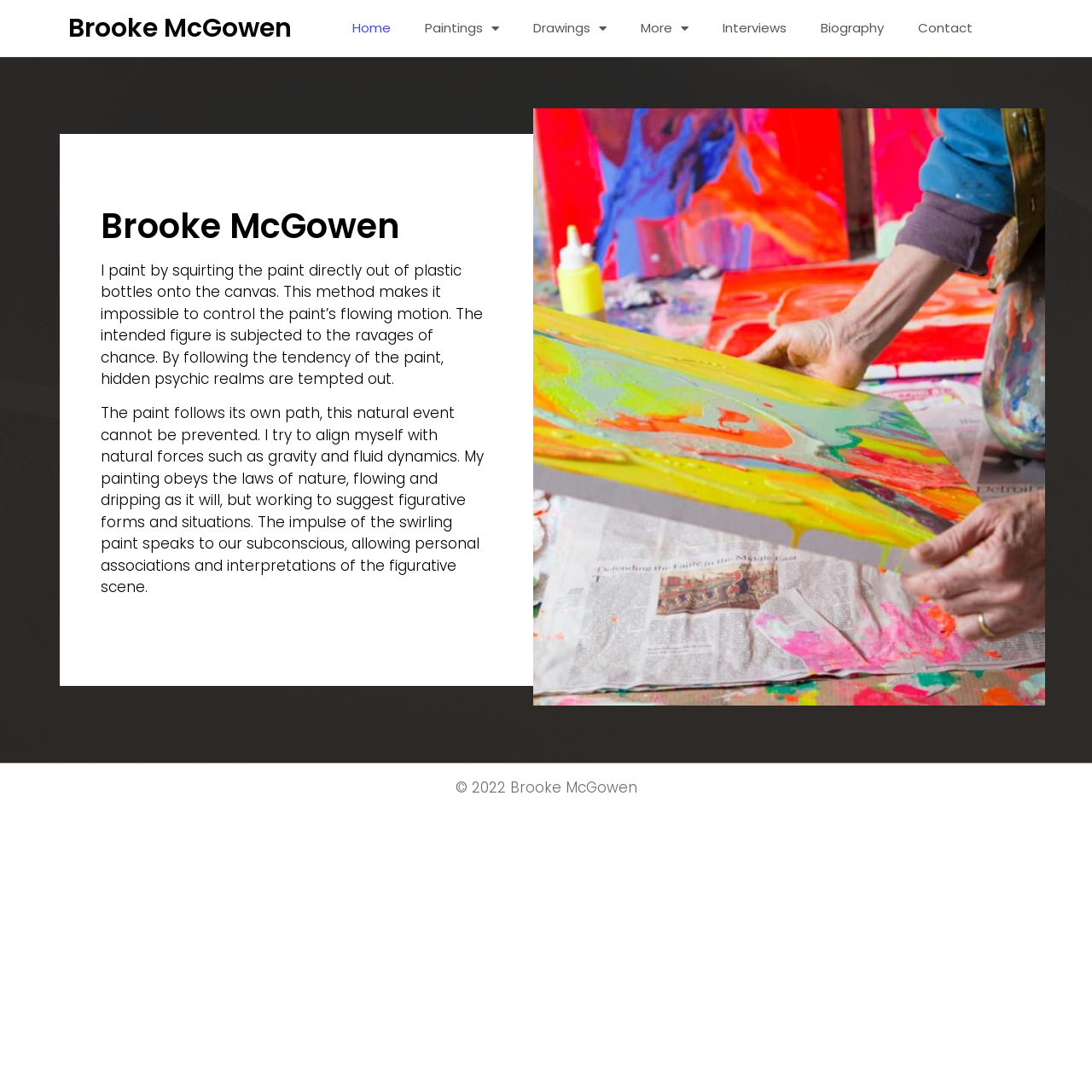Describe in detail what you see on the webpage.

The webpage is about Brooke McGowen, an artist and author. At the top, there is a large heading with her name, "Brooke McGowen", which is also a link. Below this heading, there is a navigation menu with six links: "Home", "Paintings", "Drawings", "More", "Interviews", and "Biography", followed by "Contact" at the end. These links are aligned horizontally and take up the top section of the page.

Below the navigation menu, there is a main section that contains a brief introduction to Brooke McGowen's artistic style. The introduction is divided into two paragraphs of text, which describe her unique painting method and how it allows her to tap into subconscious thoughts and emotions. 

To the right of the introduction, there is a large figure that takes up most of the page's width, containing an image of one of Brooke McGowen's artworks, labeled "brooke-mccowen-20". 

At the very bottom of the page, there is a copyright notice that reads "© 2022 Brooke McGowen".